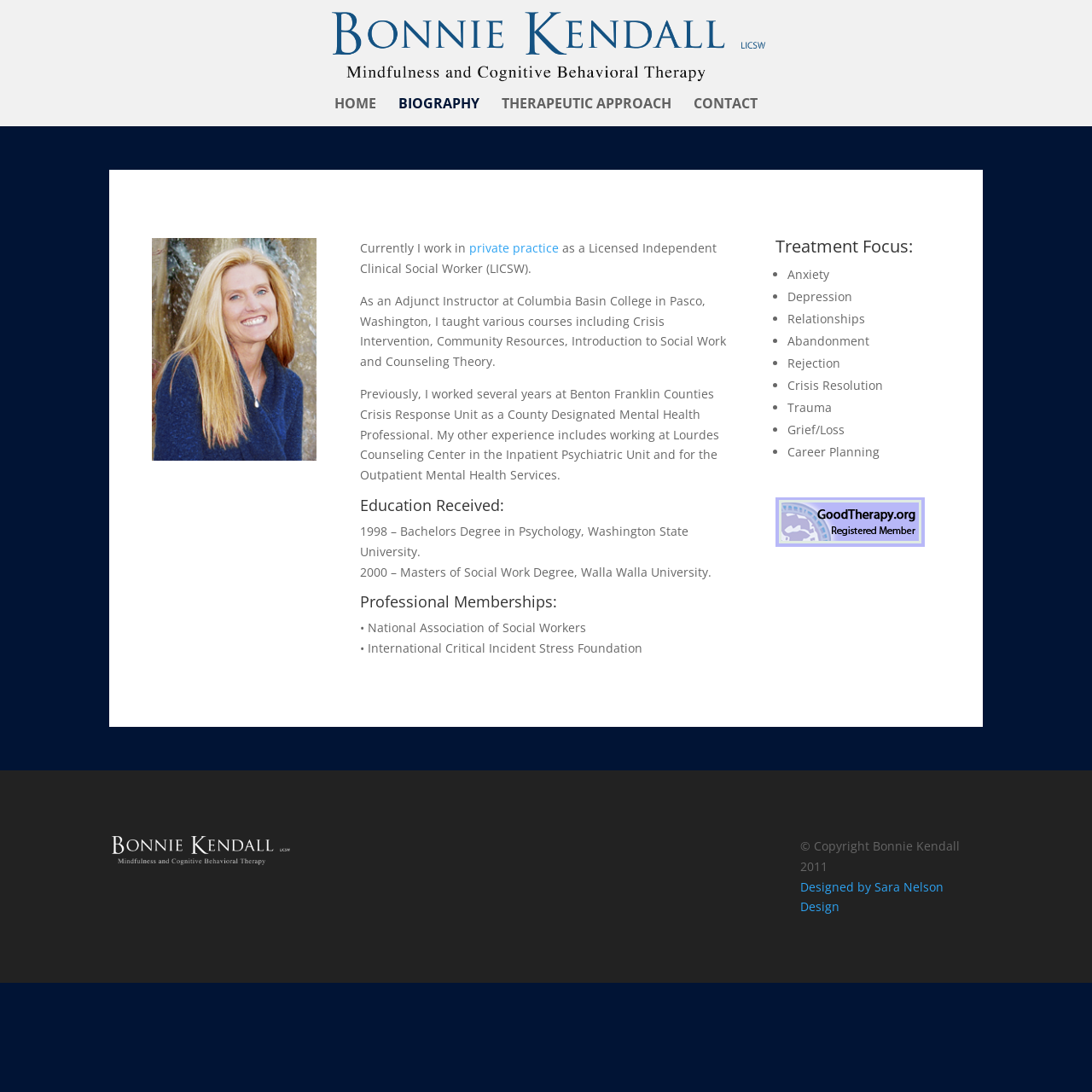With reference to the image, please provide a detailed answer to the following question: What is the year of copyright for the webpage?

The webpage displays a copyright notice 'Copyright Bonnie Kendall 2011', indicating that the webpage's content is copyrighted as of 2011.